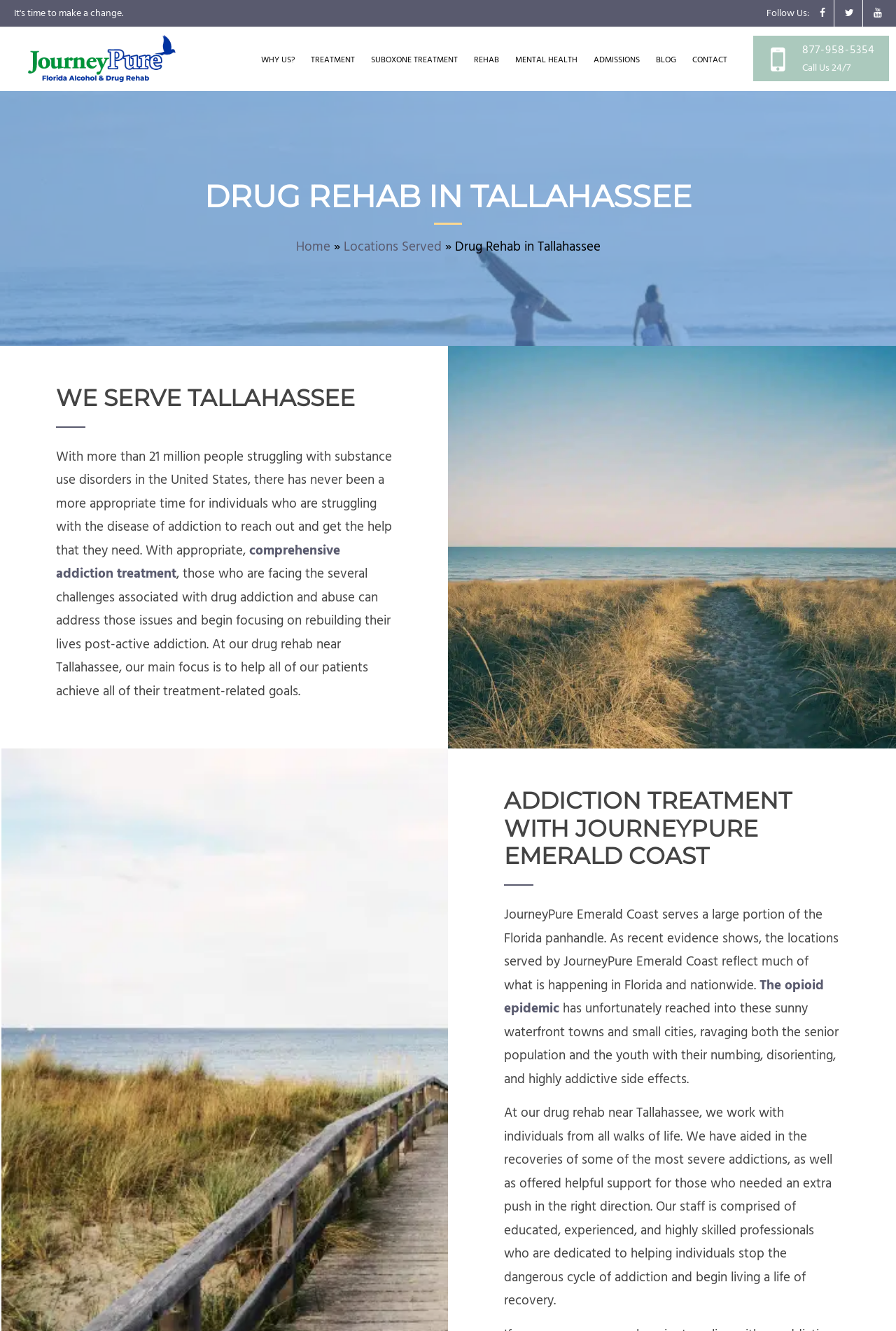What is the focus of the rehab center?
Please answer the question with a detailed response using the information from the screenshot.

I found the answer by reading the text 'At our drug rehab near Tallahassee, our main focus is to help all of our patients achieve all of their treatment-related goals.' which clearly states the focus of the rehab center.